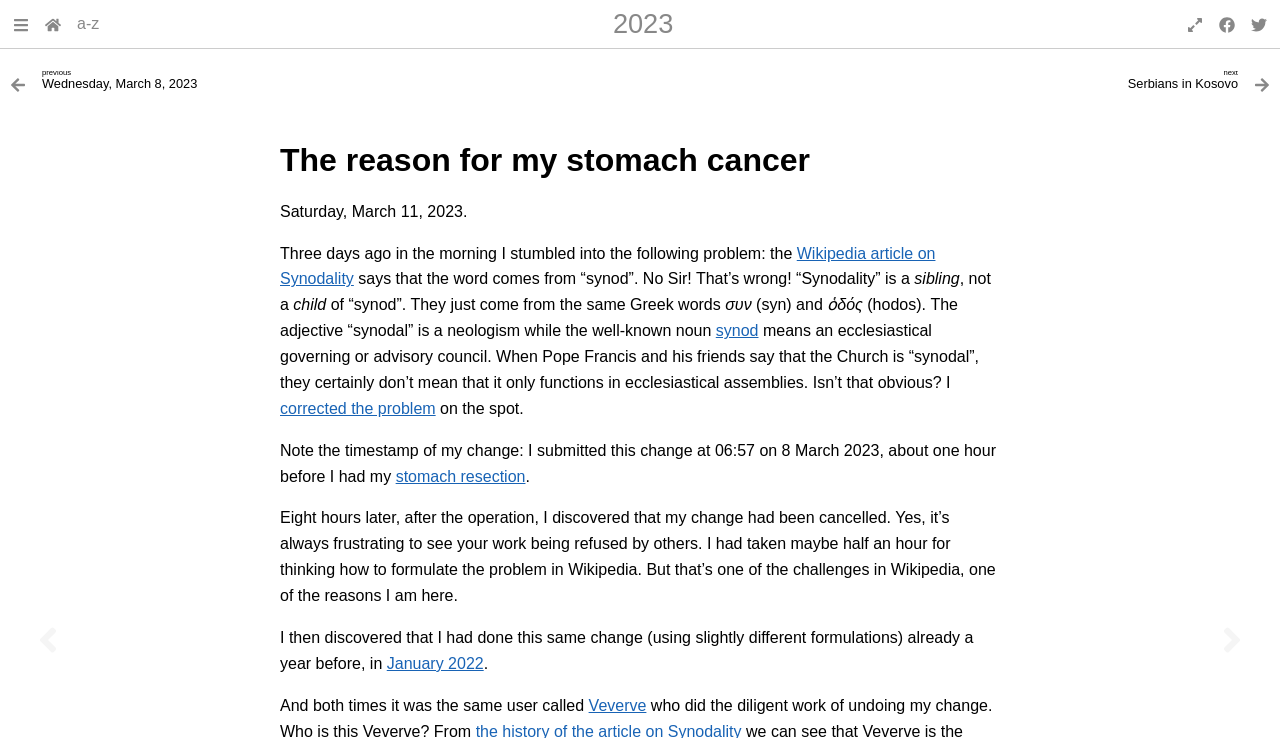Identify the bounding box coordinates of the area that should be clicked in order to complete the given instruction: "Expand sidebar". The bounding box coordinates should be four float numbers between 0 and 1, i.e., [left, top, right, bottom].

[0.004, 0.009, 0.029, 0.056]